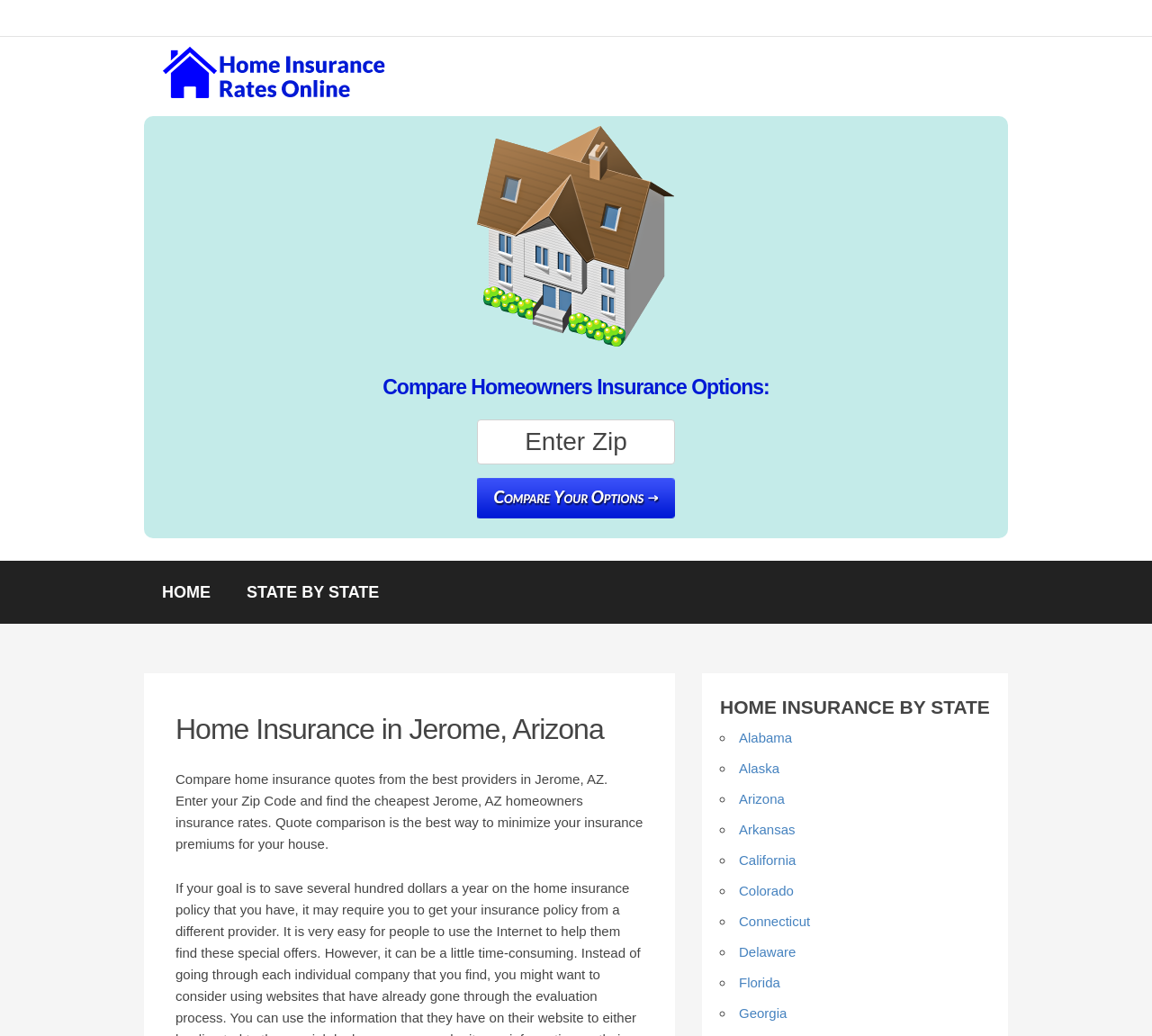What is the purpose of this webpage?
Give a single word or phrase as your answer by examining the image.

Compare home insurance rates